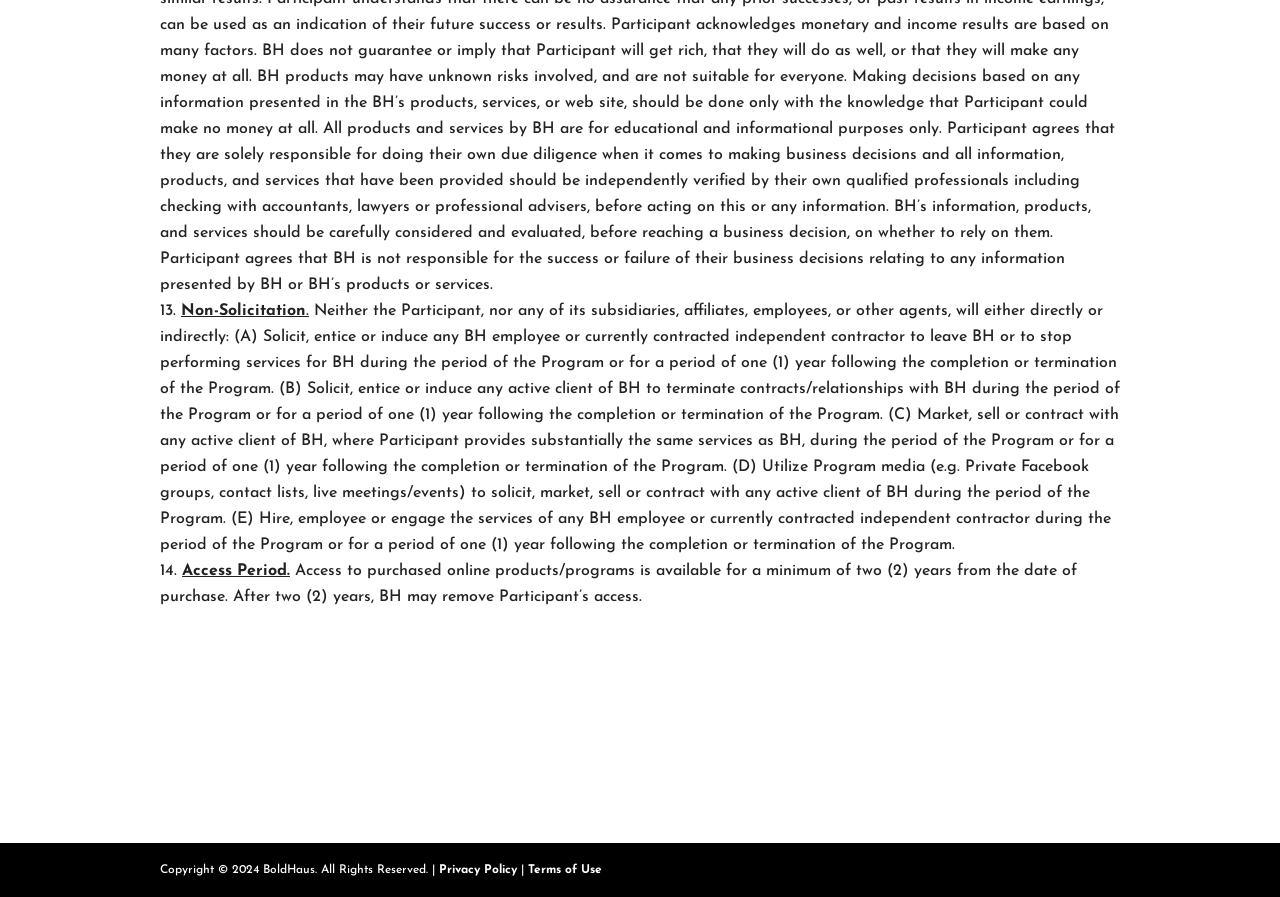Analyze the image and answer the question with as much detail as possible: 
How long is access to purchased online products/programs available?

According to the Access Period clause, access to purchased online products/programs is available for a minimum of two years from the date of purchase. After two years, BH may remove the Participant's access.